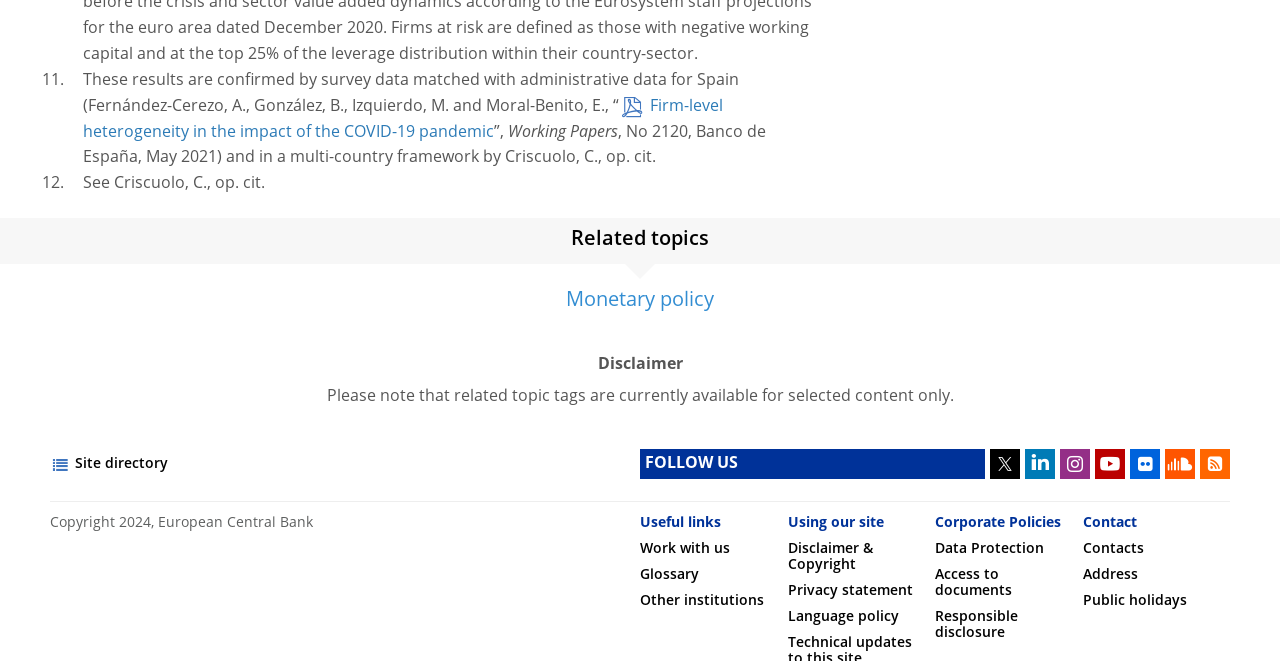Use a single word or phrase to respond to the question:
What is the section title above the 'Monetary policy' link?

Related topics